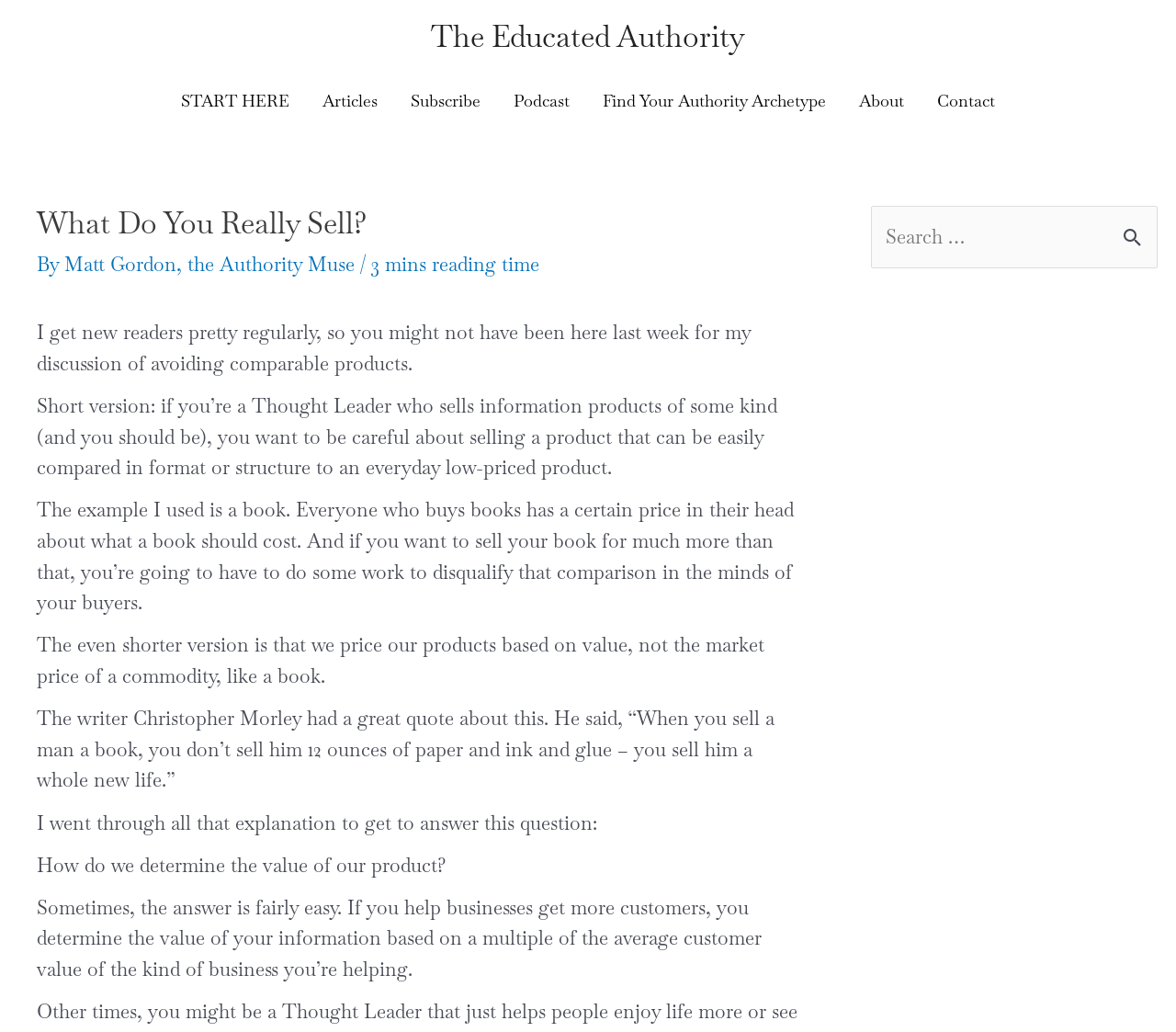Please determine and provide the text content of the webpage's heading.

What Do You Really Sell?